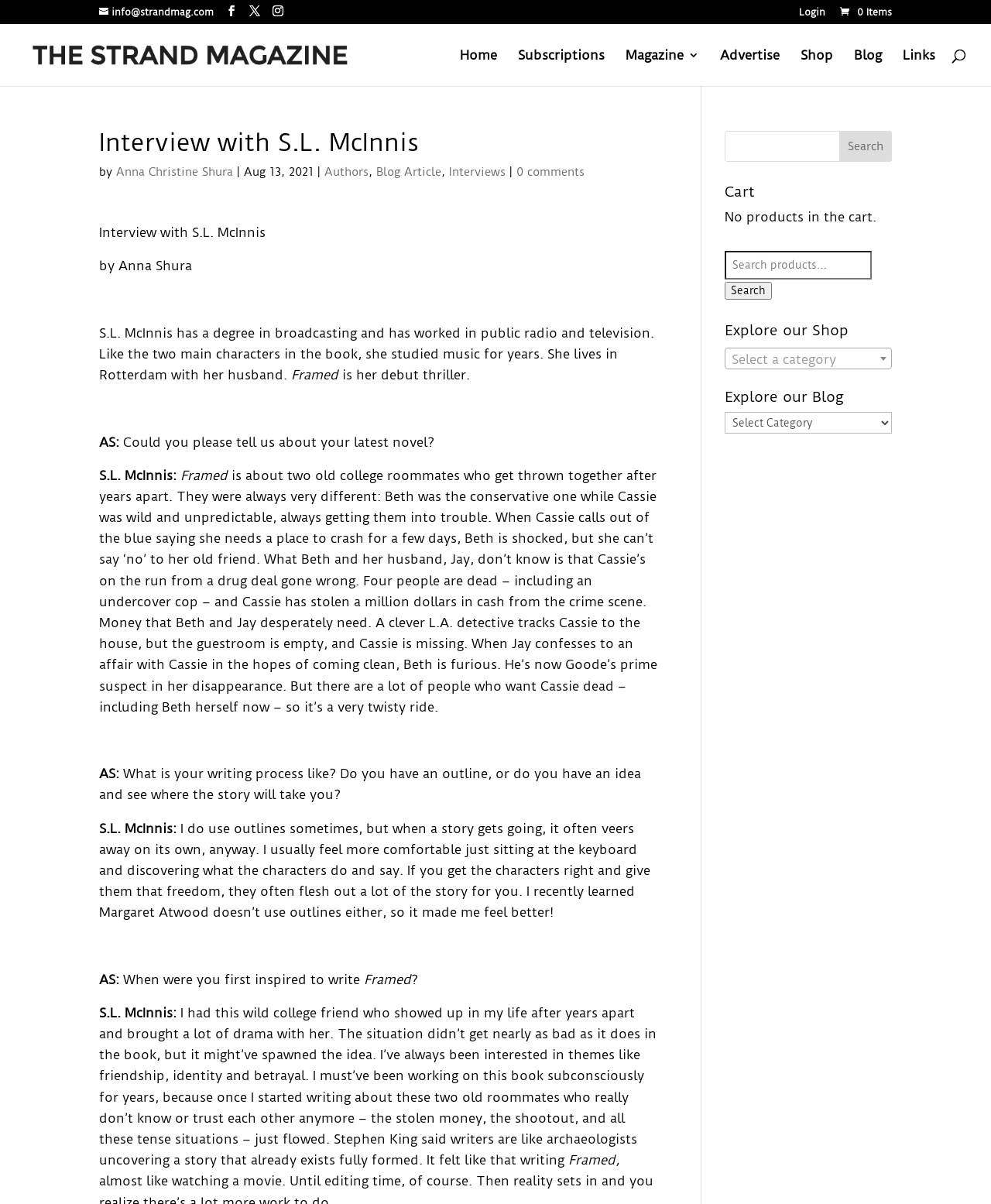Please provide the bounding box coordinate of the region that matches the element description: 0 comments. Coordinates should be in the format (top-left x, top-left y, bottom-right x, bottom-right y) and all values should be between 0 and 1.

[0.521, 0.137, 0.59, 0.149]